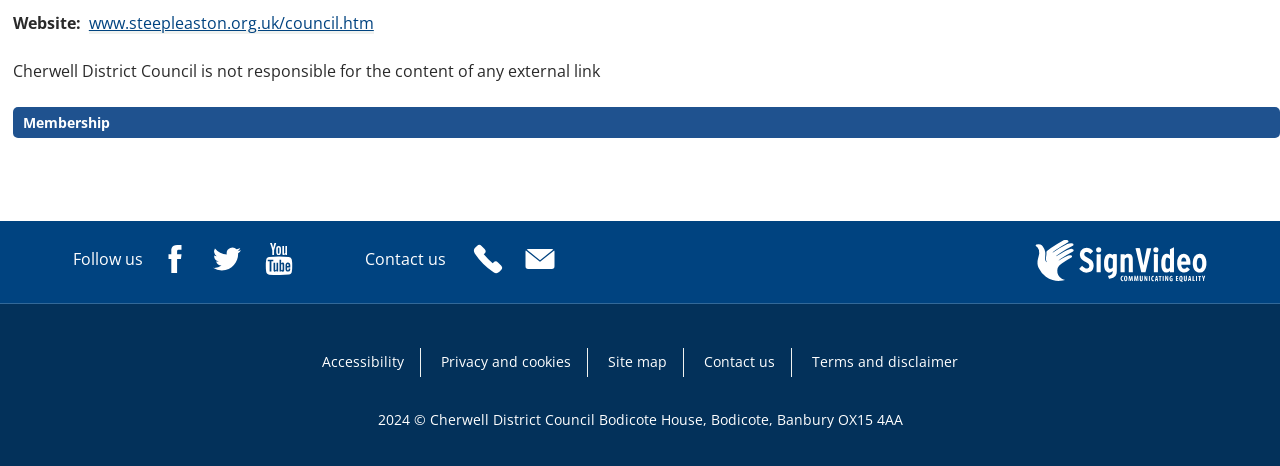Please identify the bounding box coordinates of the area that needs to be clicked to fulfill the following instruction: "Contact us."

[0.276, 0.513, 0.442, 0.599]